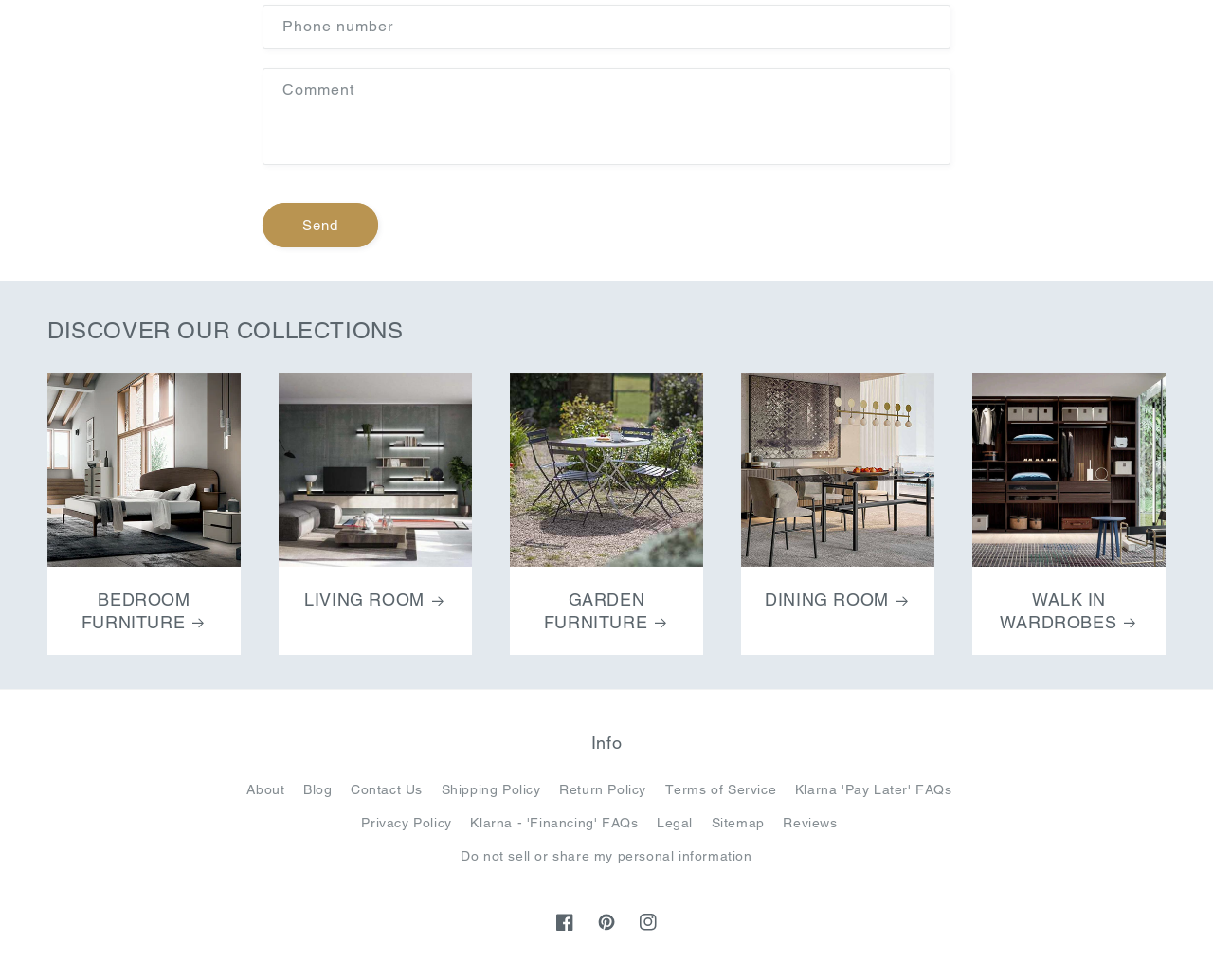Use a single word or phrase to answer this question: 
What type of furniture is shown in the images?

Home furniture